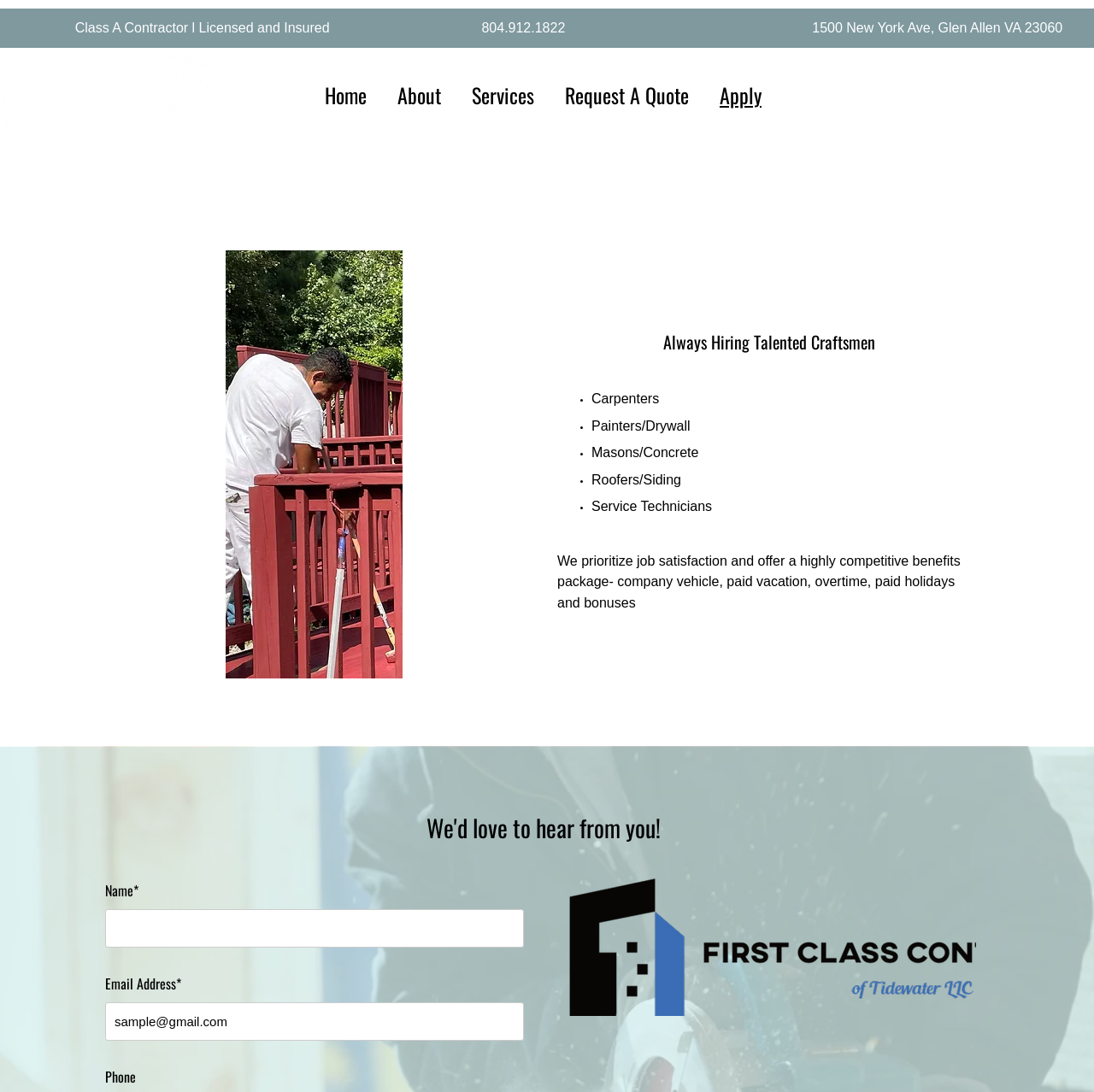What types of craftsmen are they hiring?
Based on the image, answer the question with a single word or brief phrase.

Carpenters, Painters/Drywall, Masons/Concrete, Roofers/Siding, Service Technicians